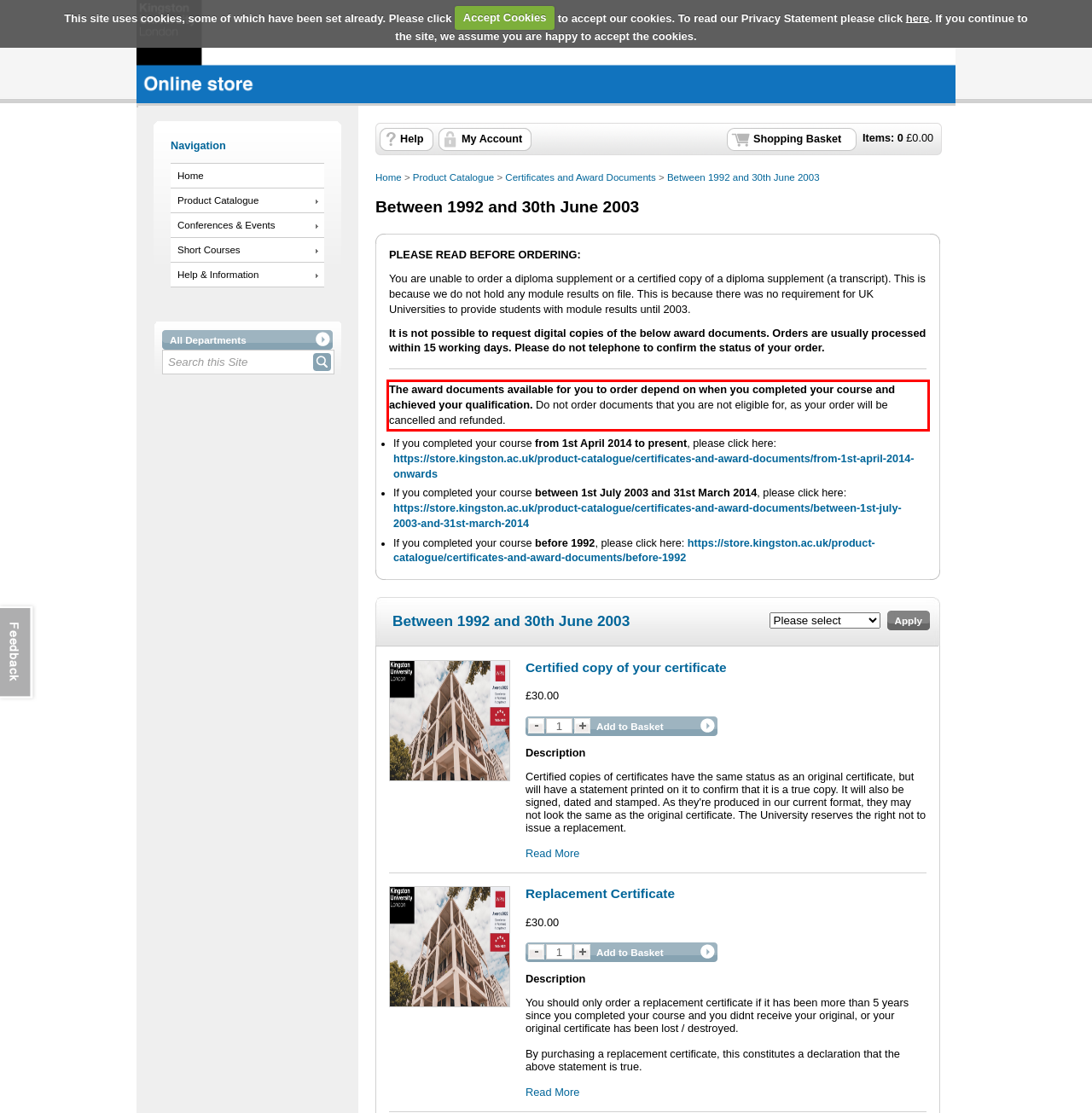There is a screenshot of a webpage with a red bounding box around a UI element. Please use OCR to extract the text within the red bounding box.

The award documents available for you to order depend on when you completed your course and achieved your qualification. Do not order documents that you are not eligible for, as your order will be cancelled and refunded.